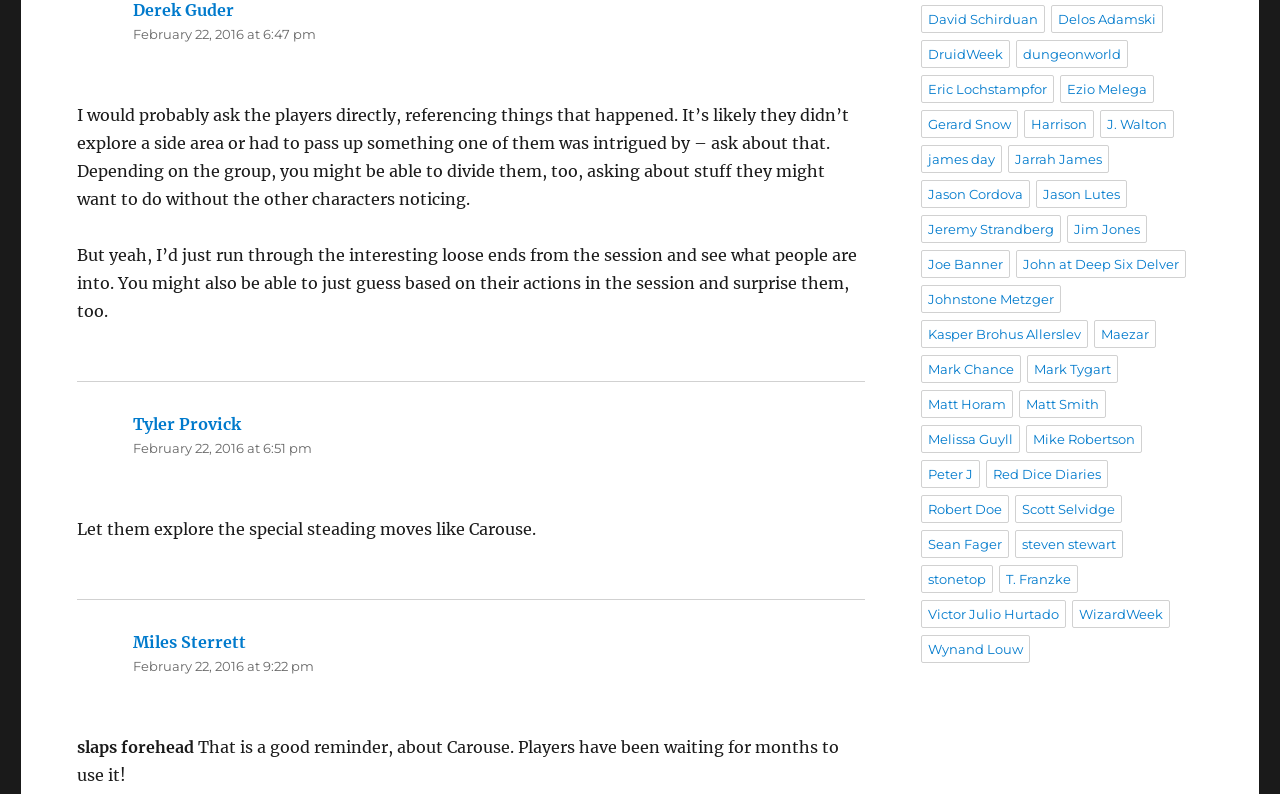Using floating point numbers between 0 and 1, provide the bounding box coordinates in the format (top-left x, top-left y, bottom-right x, bottom-right y). Locate the UI element described here: Victor Julio Hurtado

[0.72, 0.756, 0.833, 0.791]